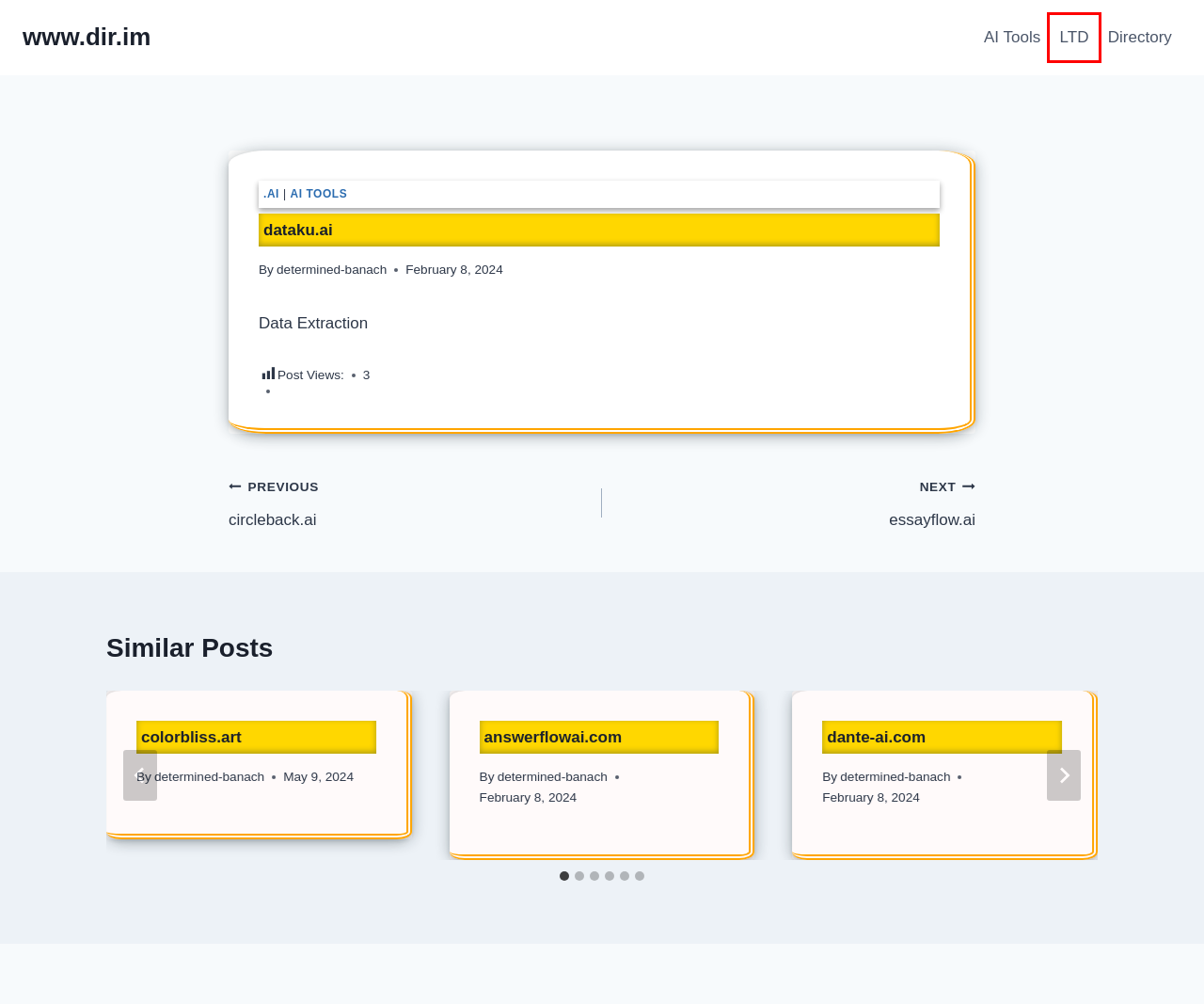You are presented with a screenshot of a webpage that includes a red bounding box around an element. Determine which webpage description best matches the page that results from clicking the element within the red bounding box. Here are the candidates:
A. 100apps.org - www.dir.im
B. Category: Directory - www.dir.im
C. www.dir.im
D. essayflow.ai - www.dir.im
E. Category: AI Tools - www.dir.im
F. Category: LTD - www.dir.im
G. summarywithai.com - www.dir.im
H. circleback.ai - www.dir.im

F